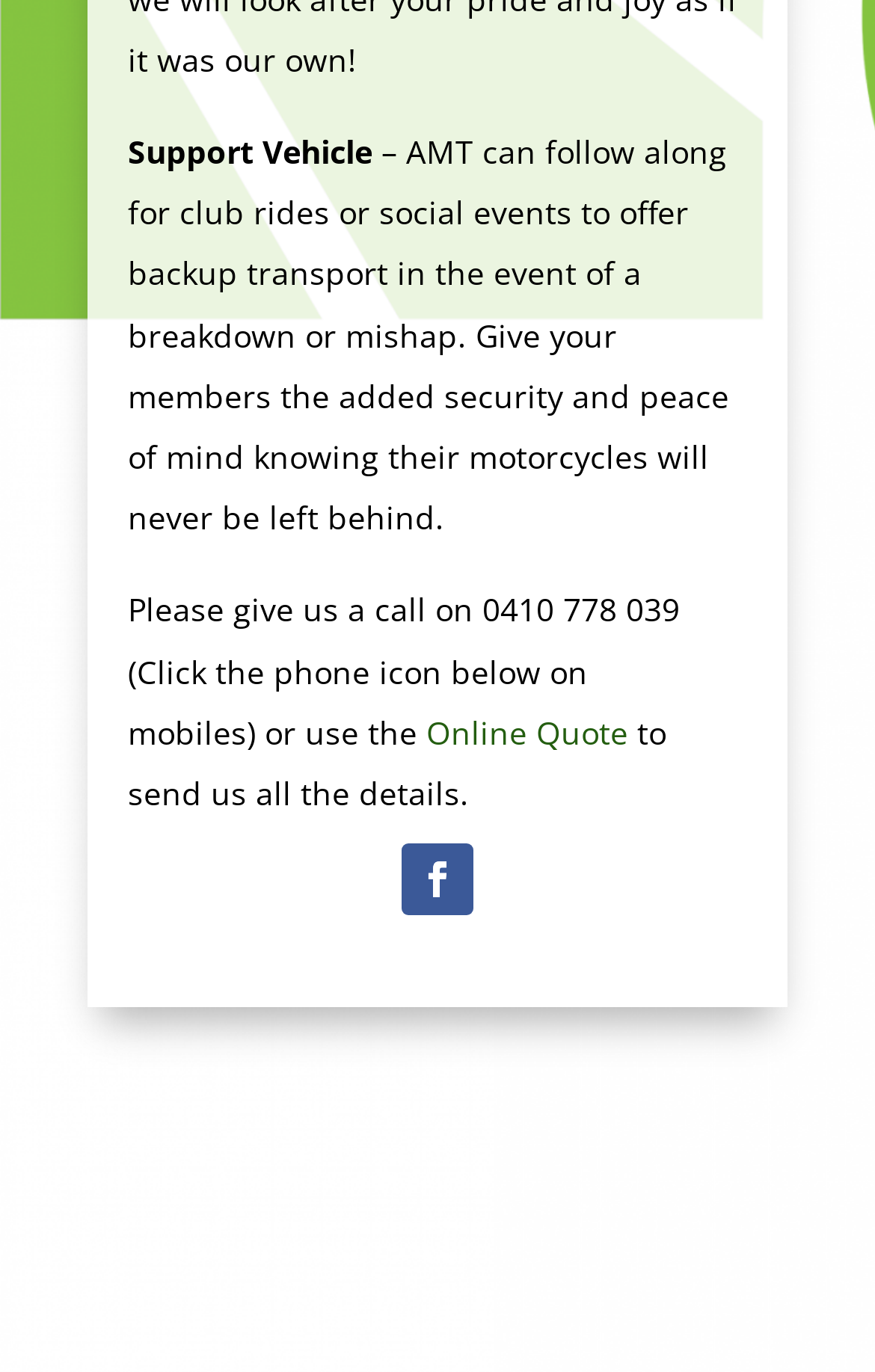Reply to the question below using a single word or brief phrase:
How can I contact the Support Vehicle service?

Call or online quote